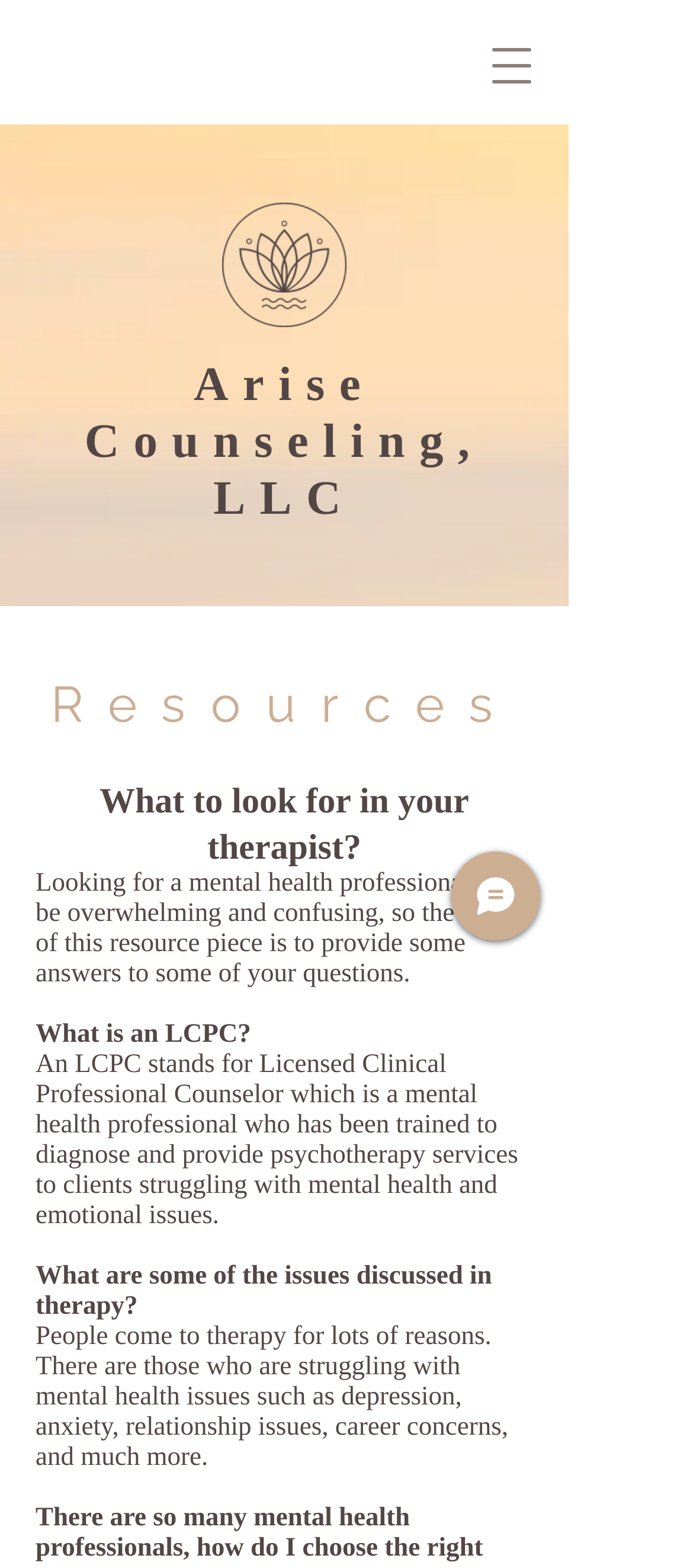Please extract the webpage's main title and generate its text content.

Arise Counseling, LLC